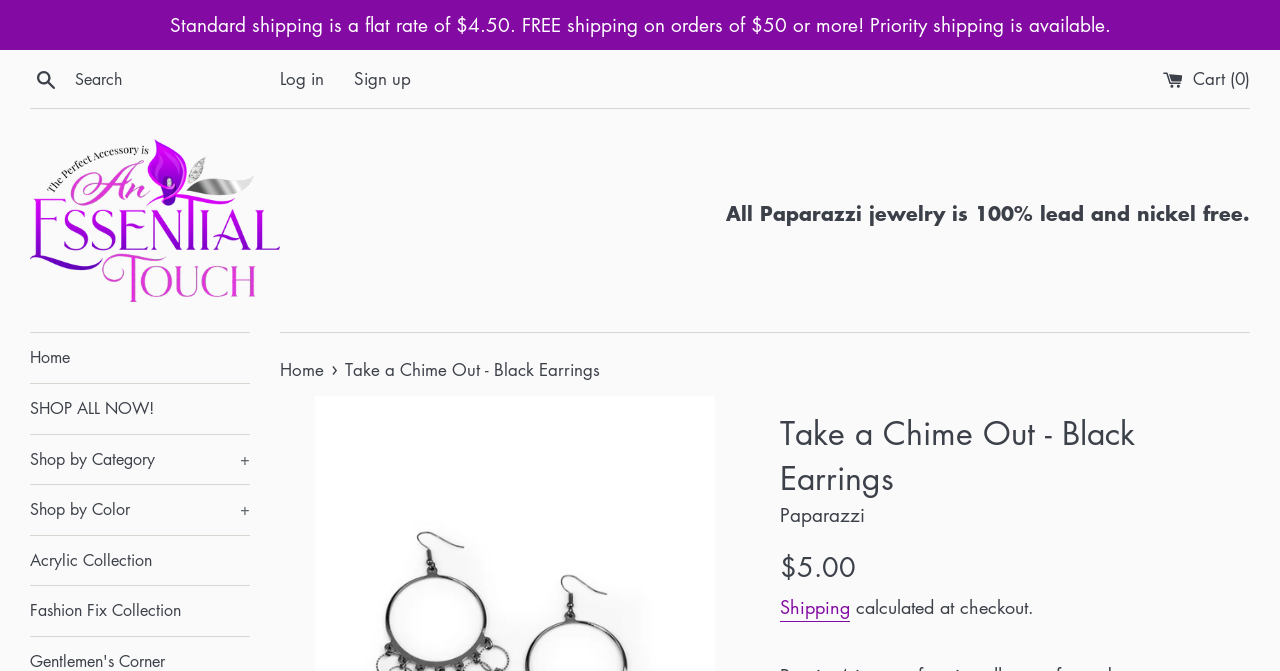Could you find the bounding box coordinates of the clickable area to complete this instruction: "Search for products"?

[0.023, 0.092, 0.048, 0.141]